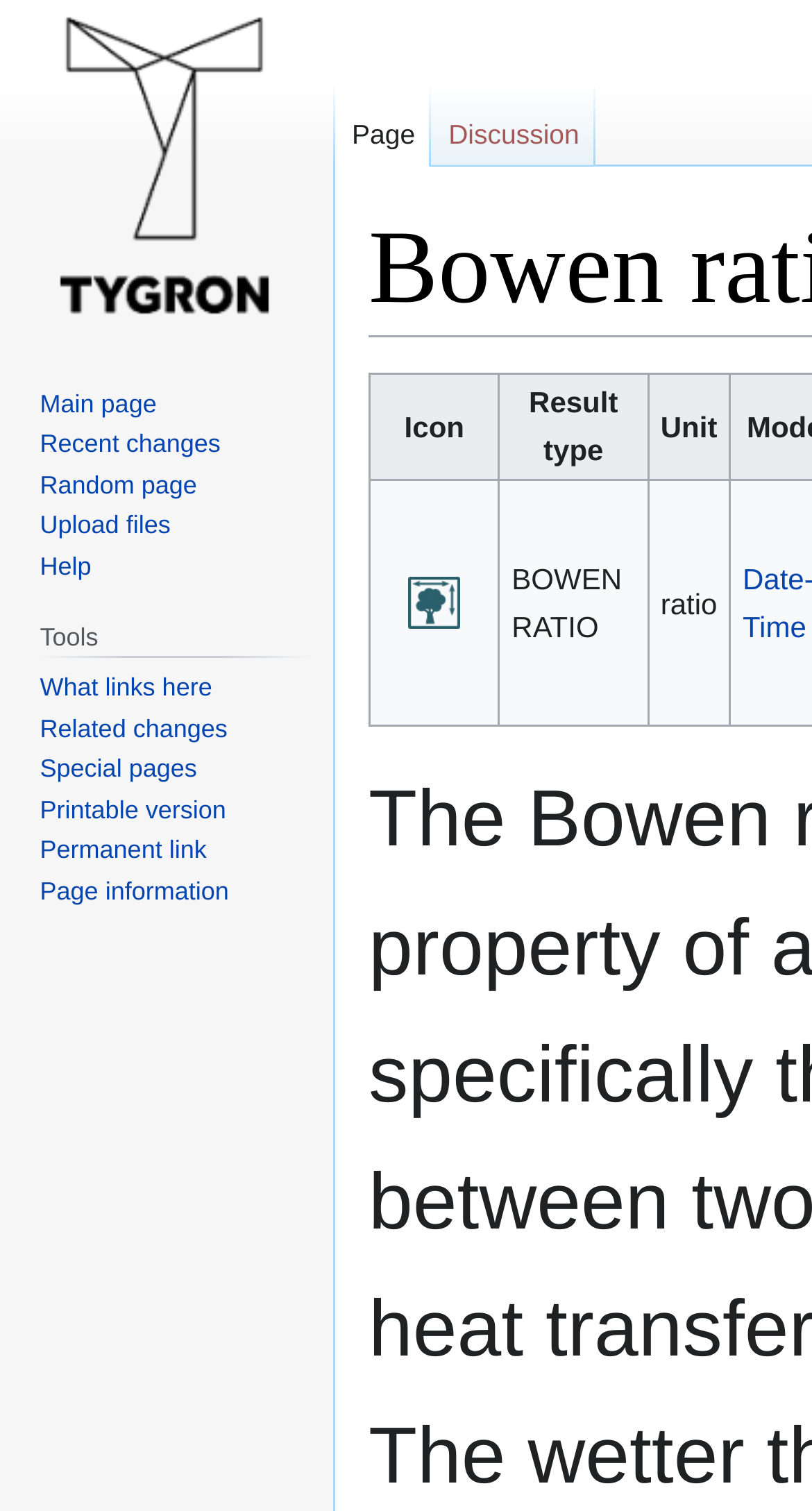Please identify the bounding box coordinates of the clickable region that I should interact with to perform the following instruction: "Visit the main page". The coordinates should be expressed as four float numbers between 0 and 1, i.e., [left, top, right, bottom].

[0.0, 0.0, 0.41, 0.22]